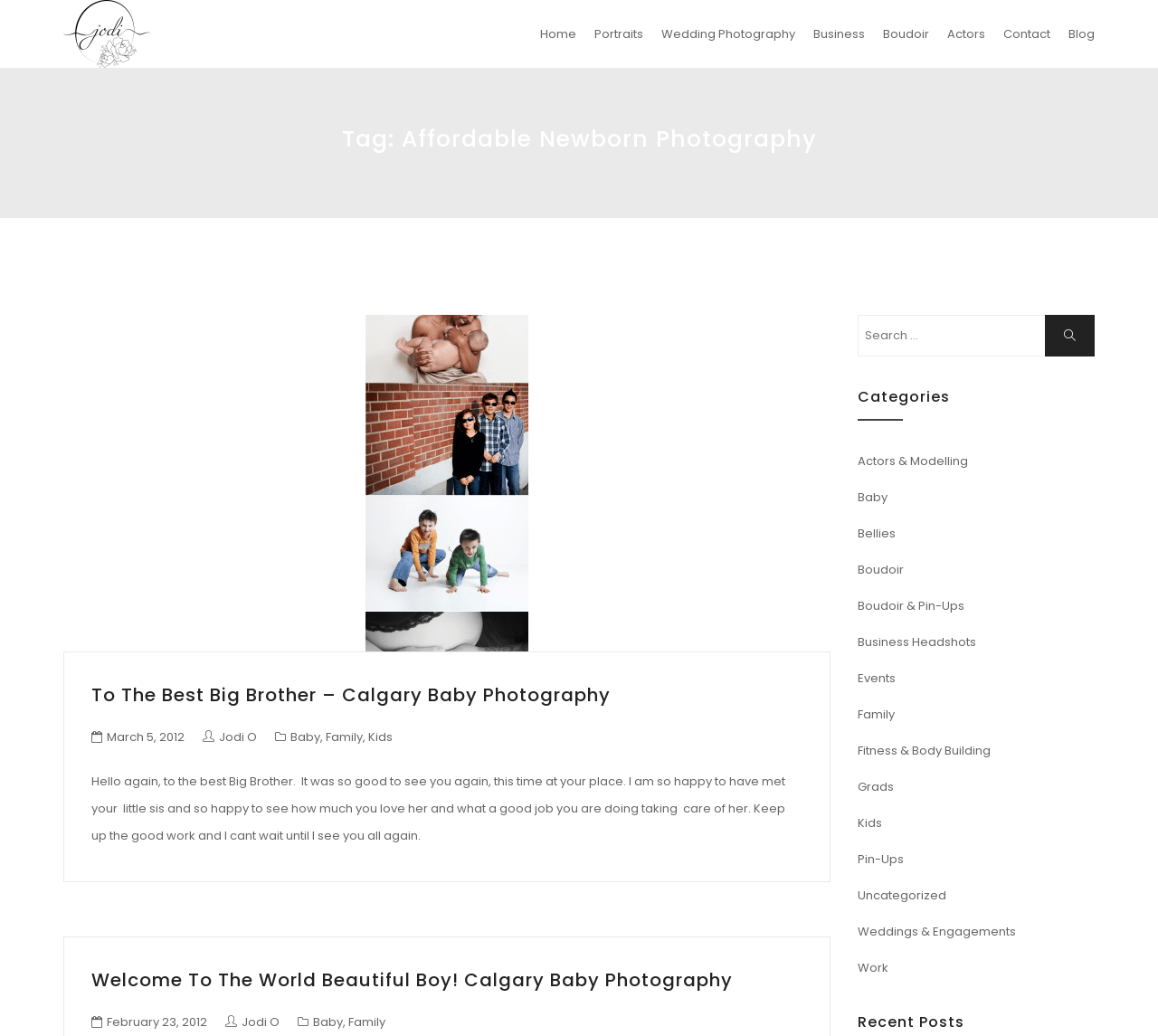Bounding box coordinates are specified in the format (top-left x, top-left y, bottom-right x, bottom-right y). All values are floating point numbers bounded between 0 and 1. Please provide the bounding box coordinate of the region this sentence describes: Purchase

None